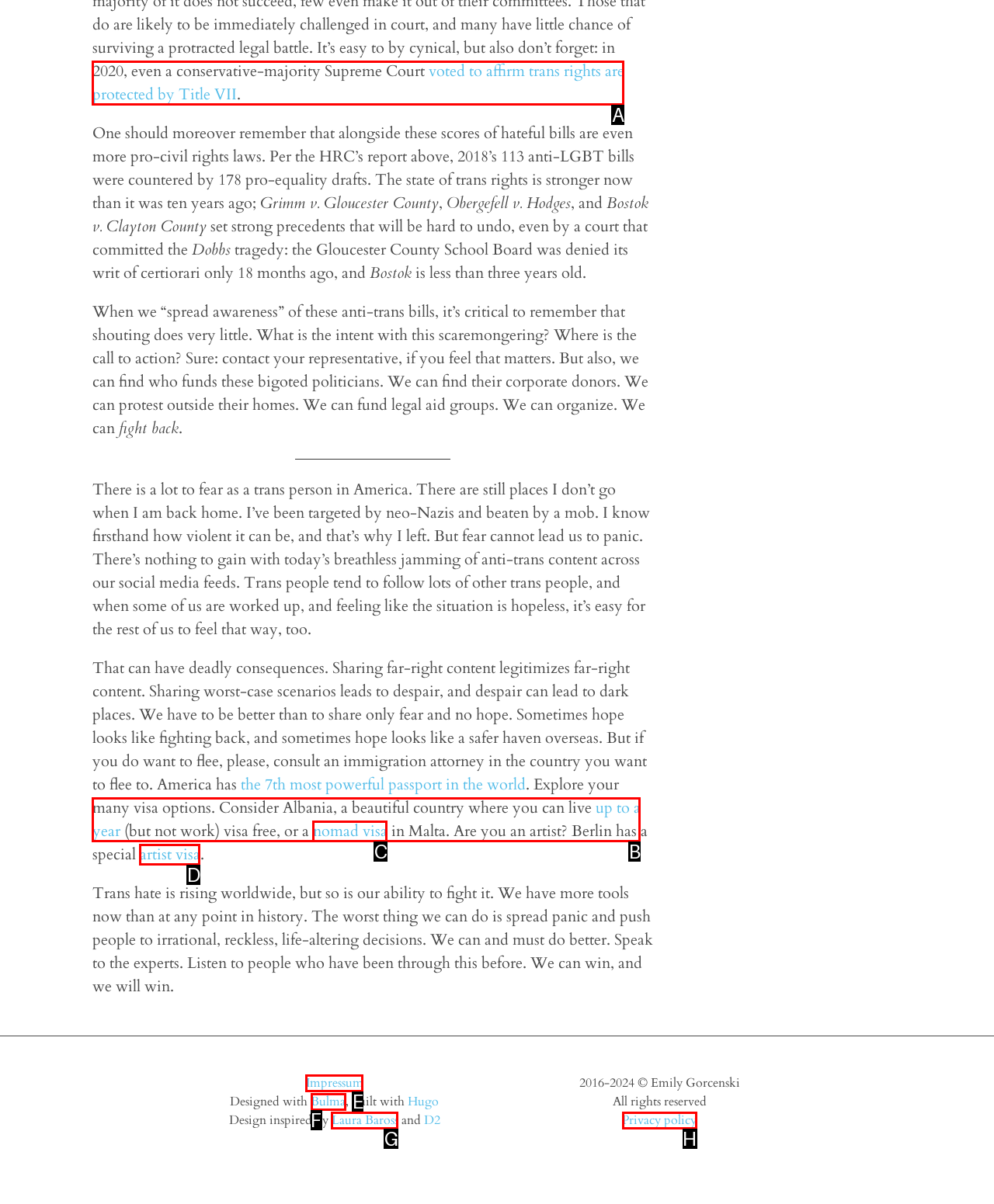Based on the description: artist visa, select the HTML element that best fits. Reply with the letter of the correct choice from the options given.

D